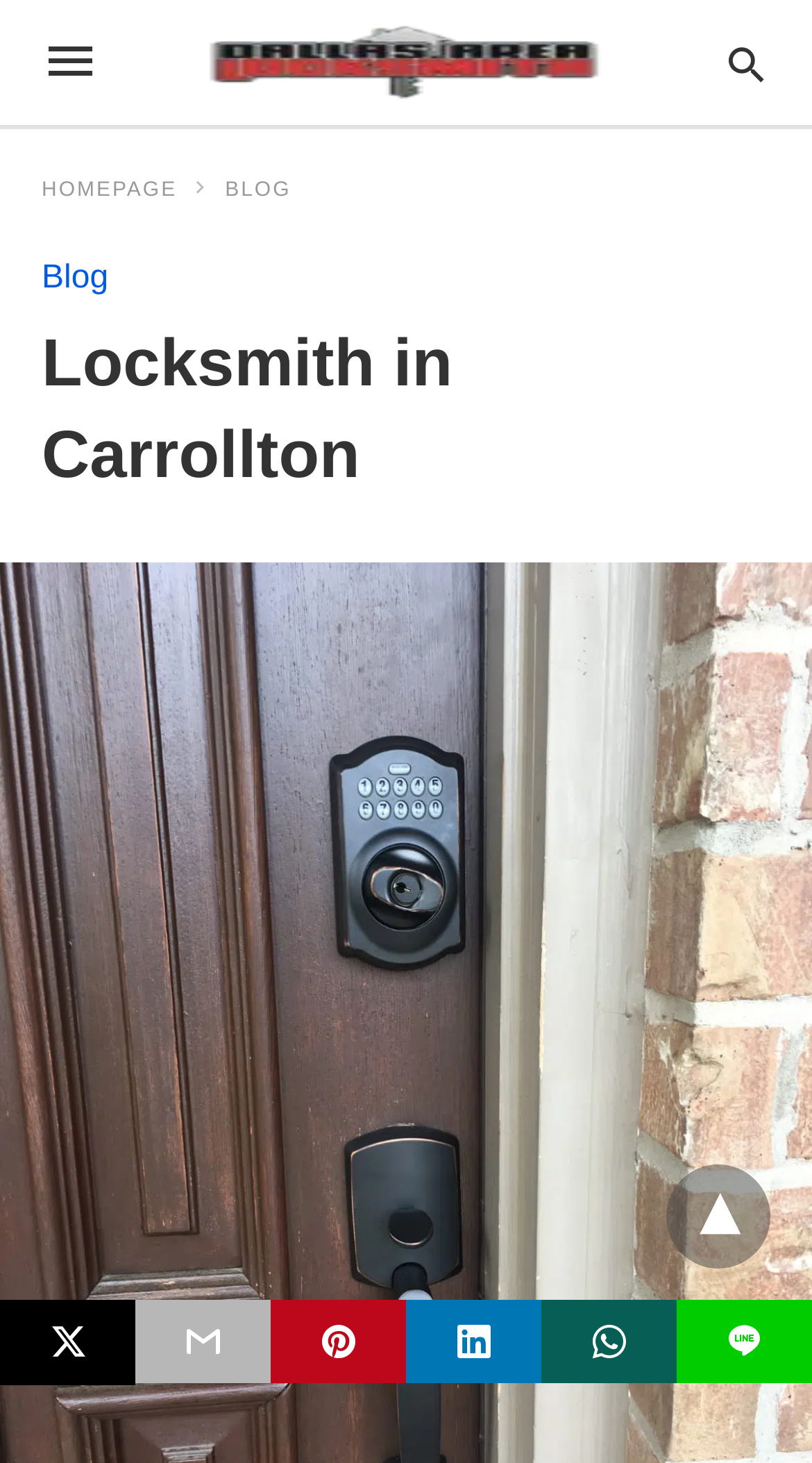Based on the element description title="Locksmith Service In Dallas TX", identify the bounding box coordinates for the UI element. The coordinates should be in the format (top-left x, top-left y, bottom-right x, bottom-right y) and within the 0 to 1 range.

[0.253, 0.017, 0.74, 0.068]